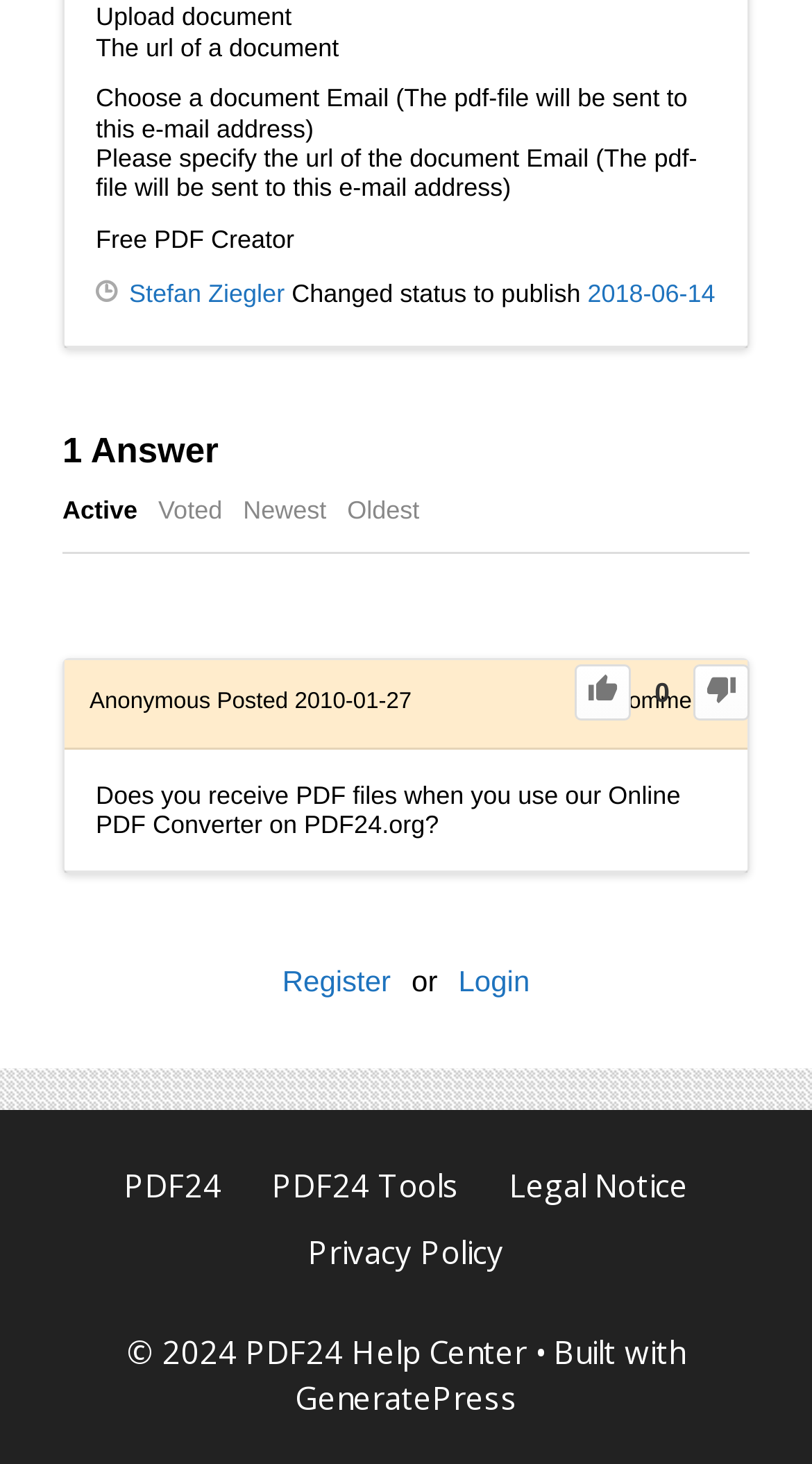What is the name of the PDF creator?
Answer the question with as much detail as possible.

The name of the PDF creator can be found in the static text element 'Free PDF Creator' located at the top of the webpage, with bounding box coordinates [0.118, 0.153, 0.362, 0.173].